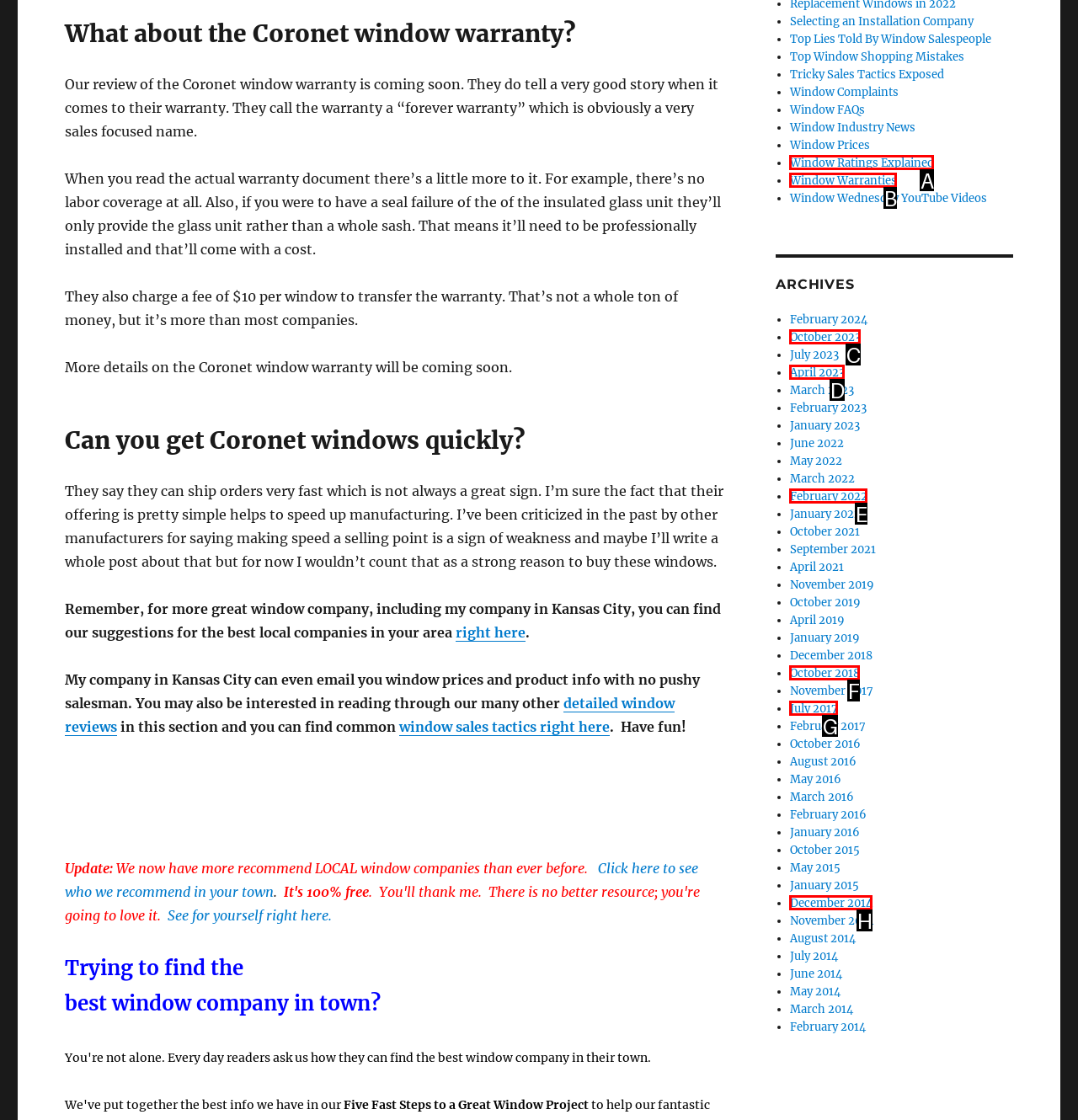Pick the HTML element that corresponds to the description: Window Ratings Explained
Answer with the letter of the correct option from the given choices directly.

A